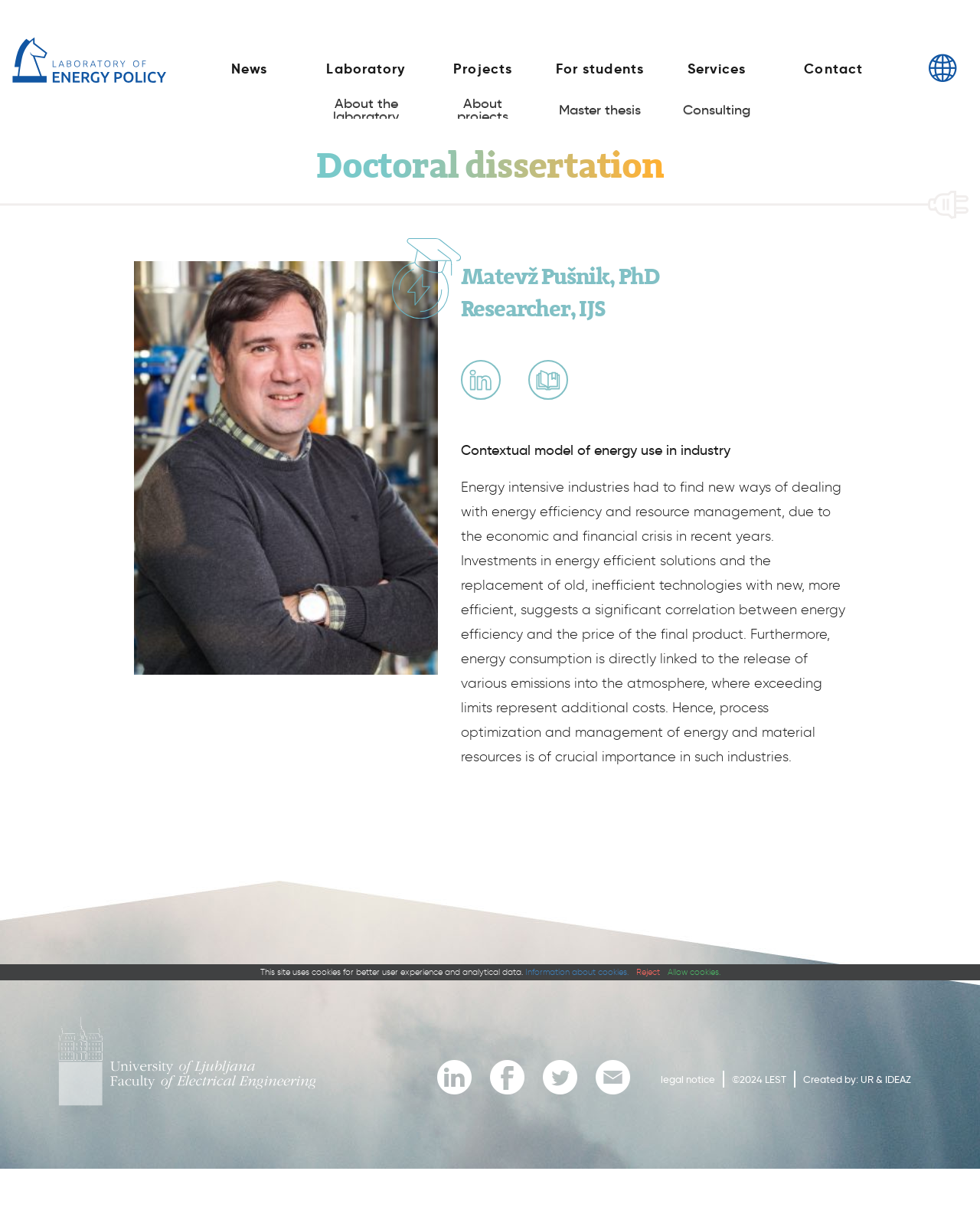Please locate and retrieve the main header text of the webpage.

Matevž Pušnik, PhD
Researcher, IJS